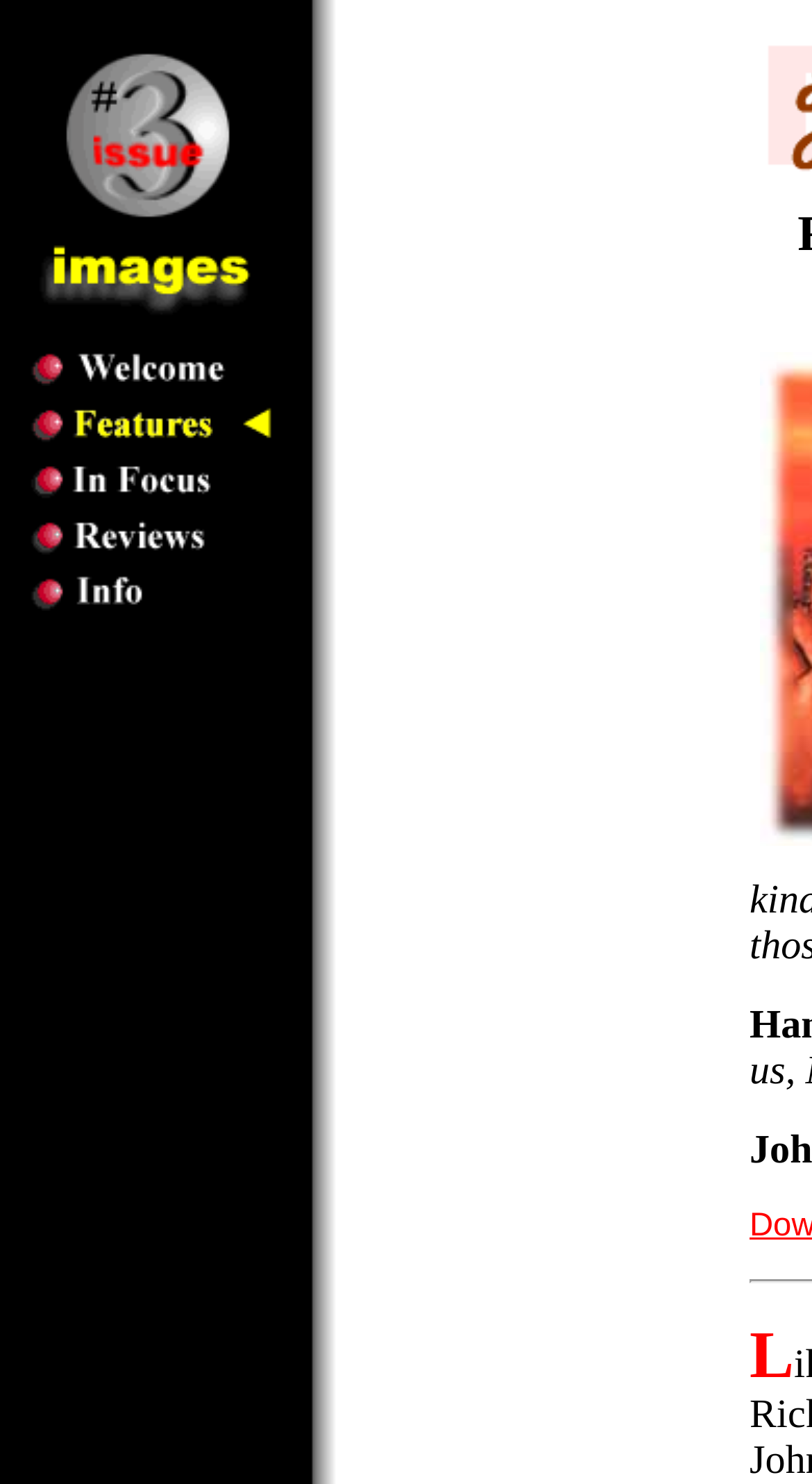Carefully observe the image and respond to the question with a detailed answer:
How many links are present in the top navigation bar?

The top navigation bar contains 5 links, which can be identified by the link elements with OCR text 'Welcome', 'Features', 'In Focus', 'Reviews', and 'Info'.